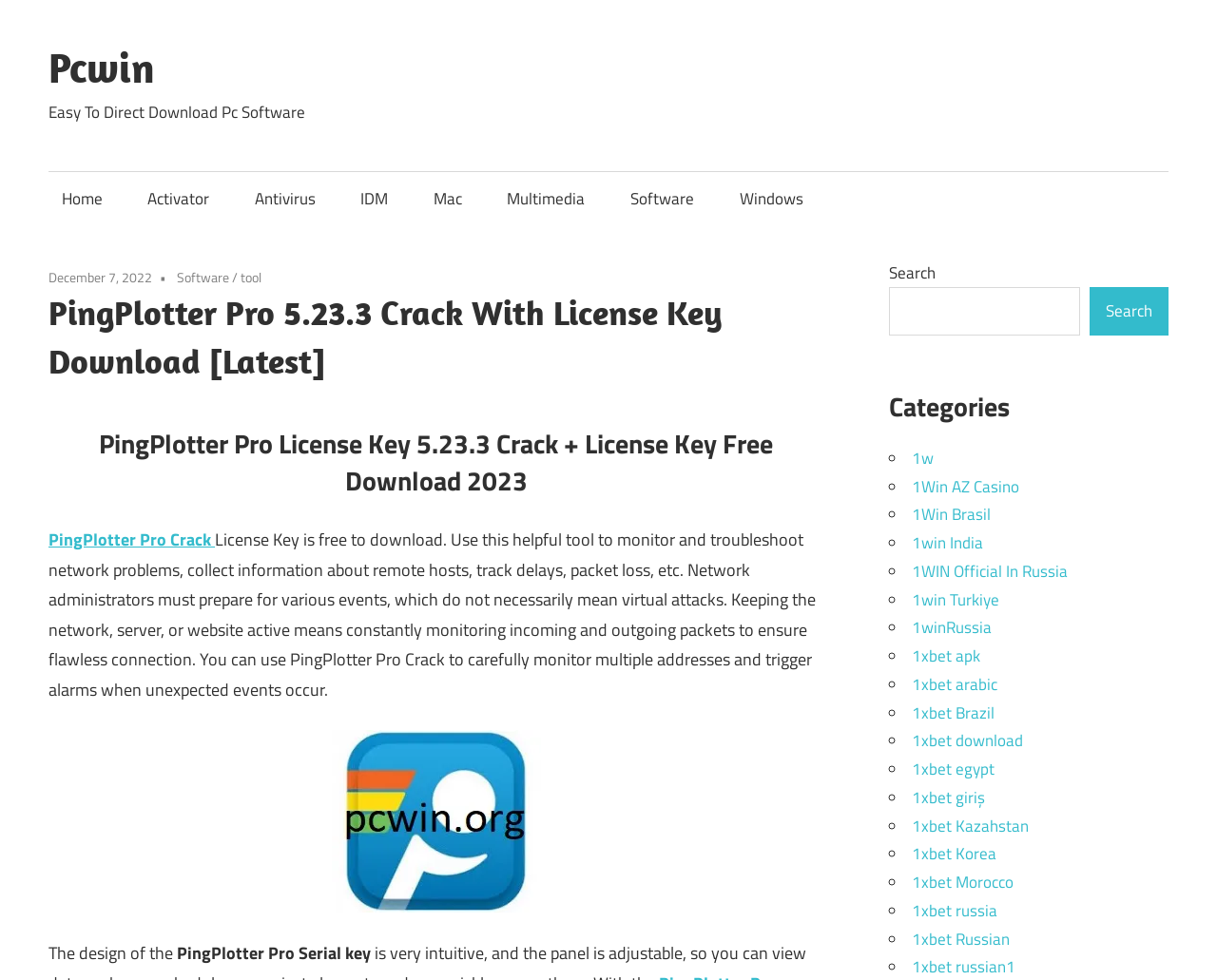Please mark the bounding box coordinates of the area that should be clicked to carry out the instruction: "Search for something".

[0.73, 0.293, 0.888, 0.342]